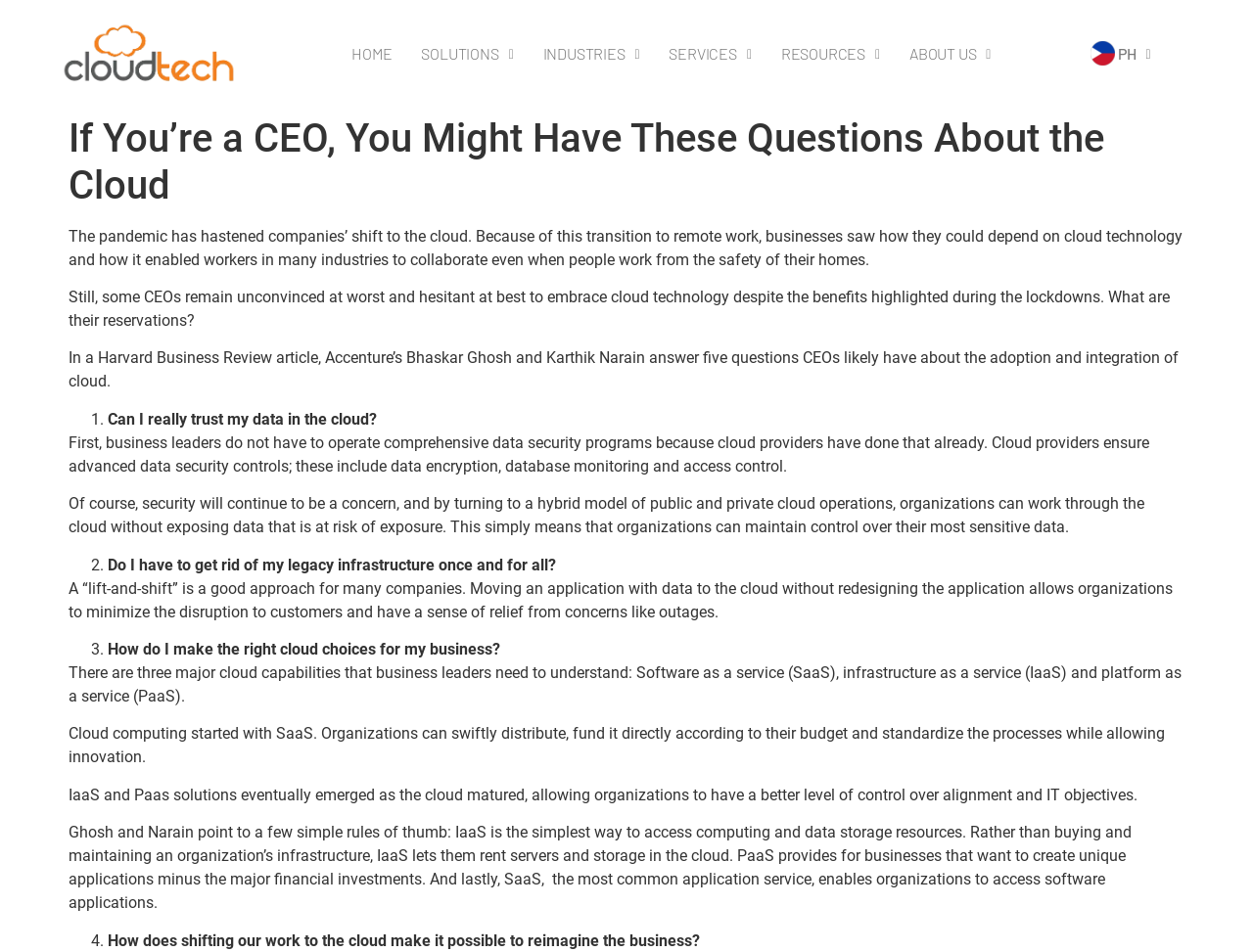What is the approach recommended for many companies to minimize disruption to customers?
Please provide a single word or phrase as your answer based on the image.

Lift-and-shift